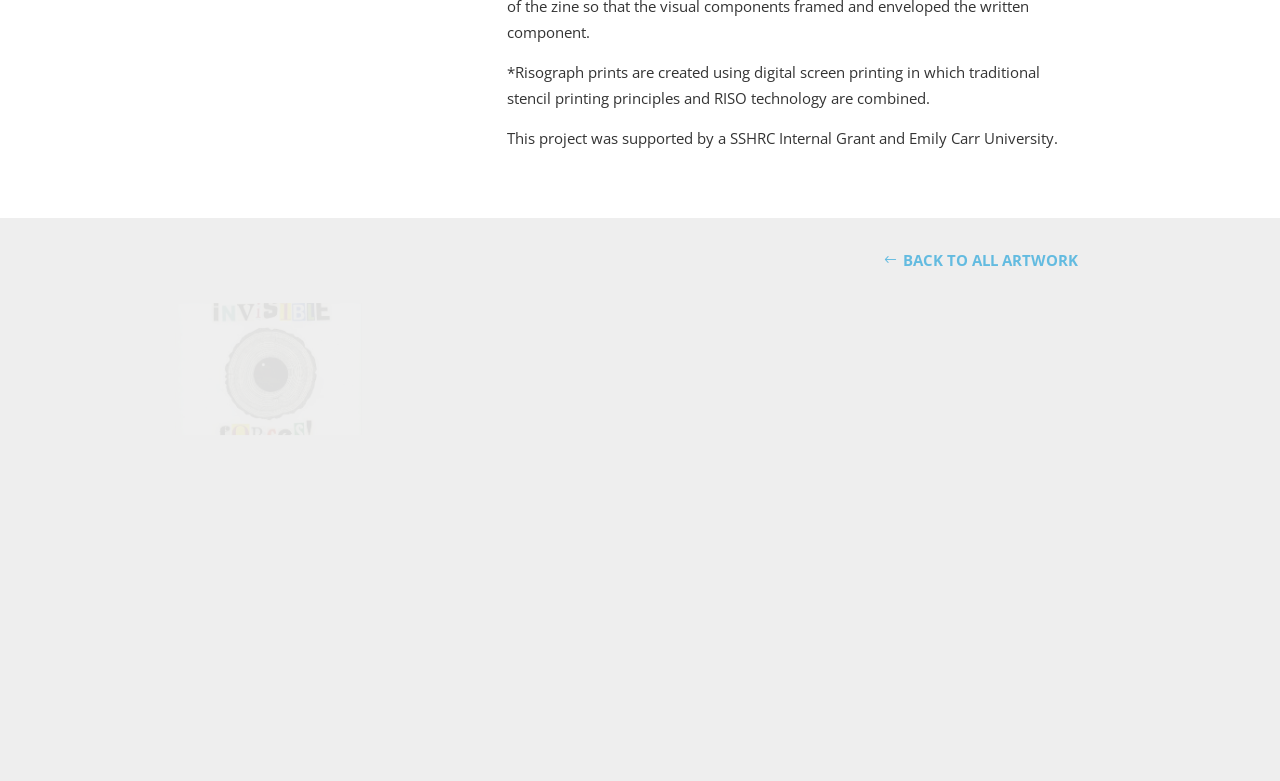Locate the bounding box coordinates of the UI element described by: "HEY SHAUNA". The bounding box coordinates should consist of four float numbers between 0 and 1, i.e., [left, top, right, bottom].

[0.284, 0.435, 0.351, 0.454]